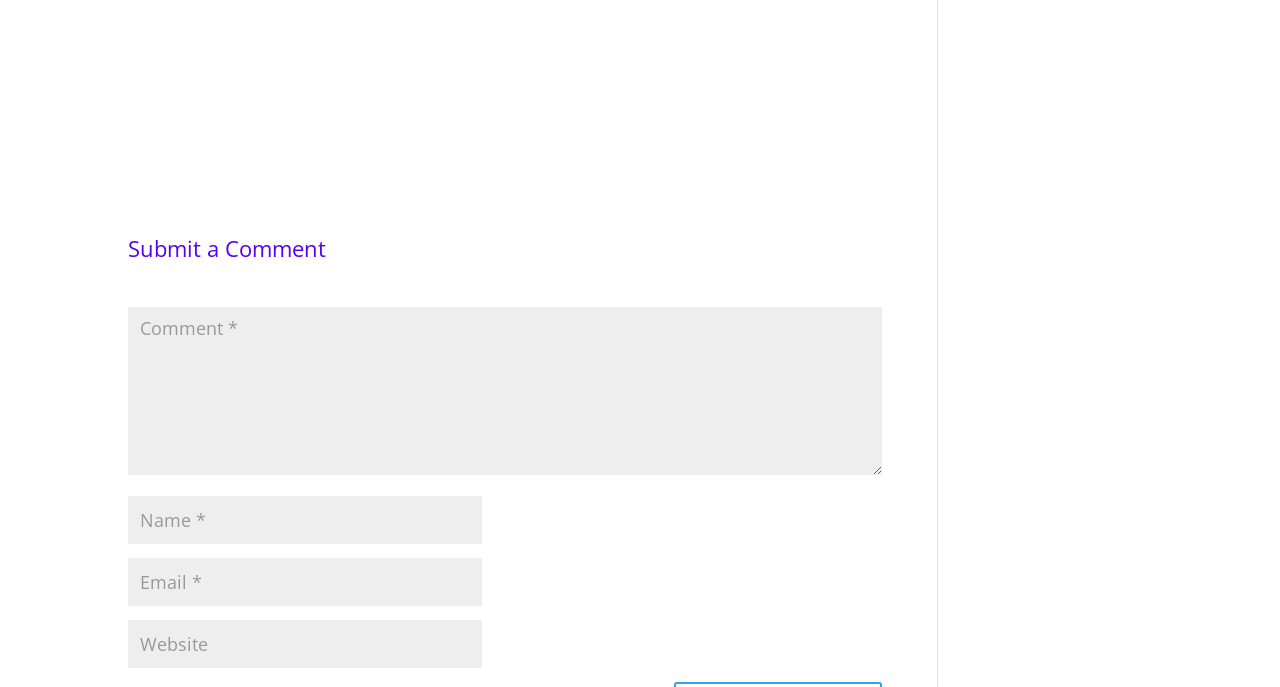Identify the bounding box of the HTML element described as: "acarrep@uoc.edu".

None